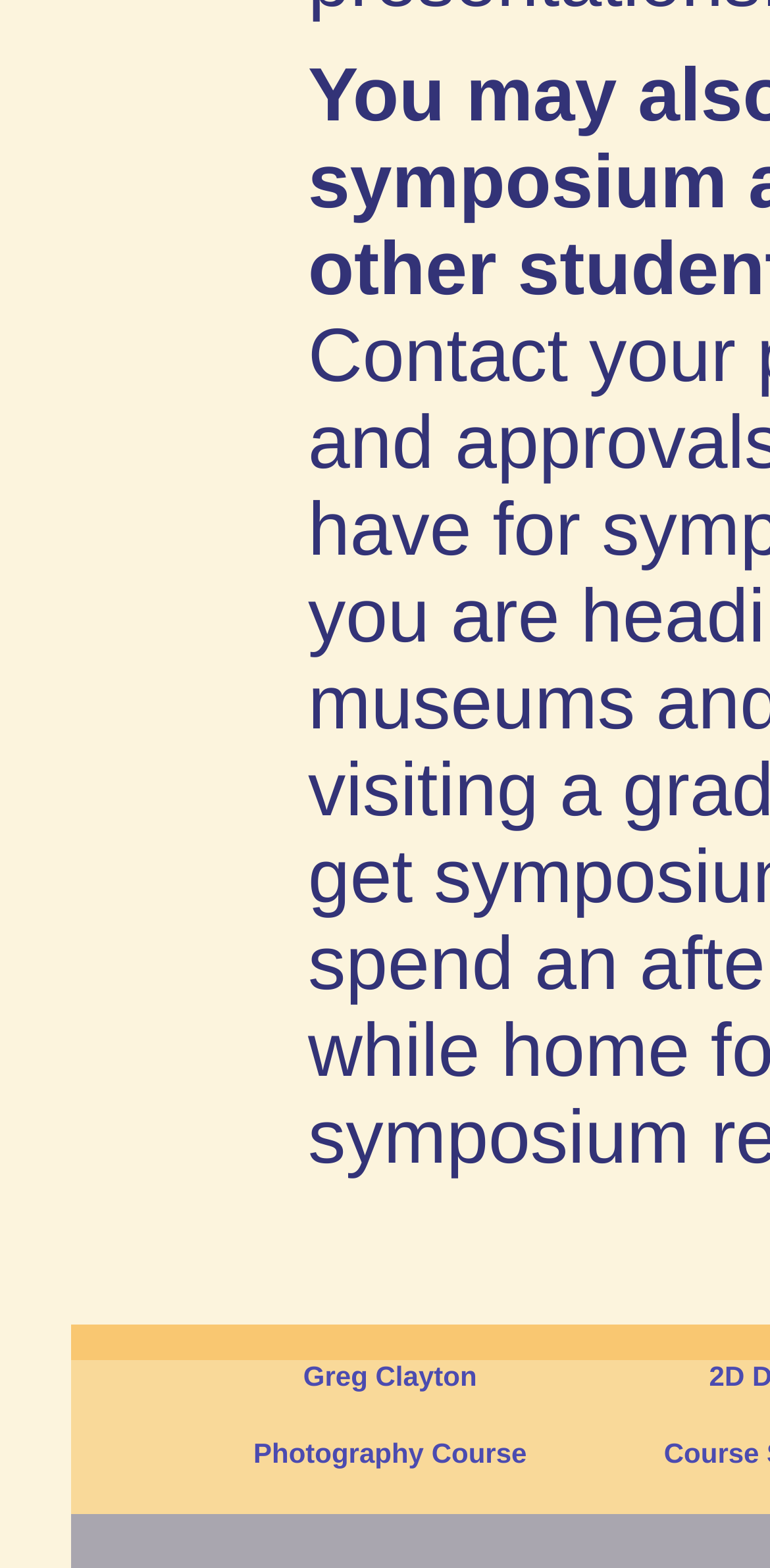What is the text of the heading in the third table cell?
Based on the image, give a one-word or short phrase answer.

Photography Course